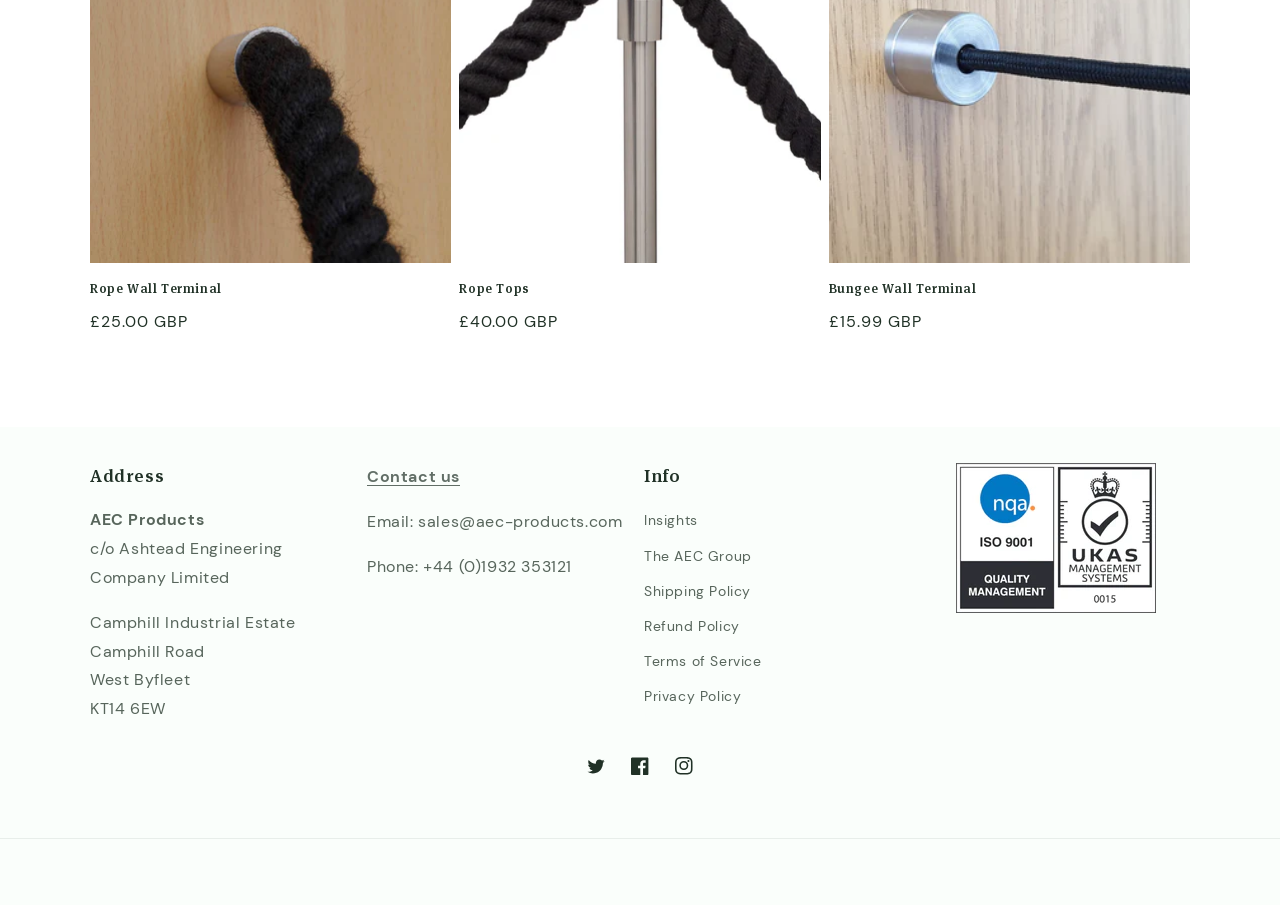Could you specify the bounding box coordinates for the clickable section to complete the following instruction: "Go to Insights"?

[0.503, 0.562, 0.545, 0.595]